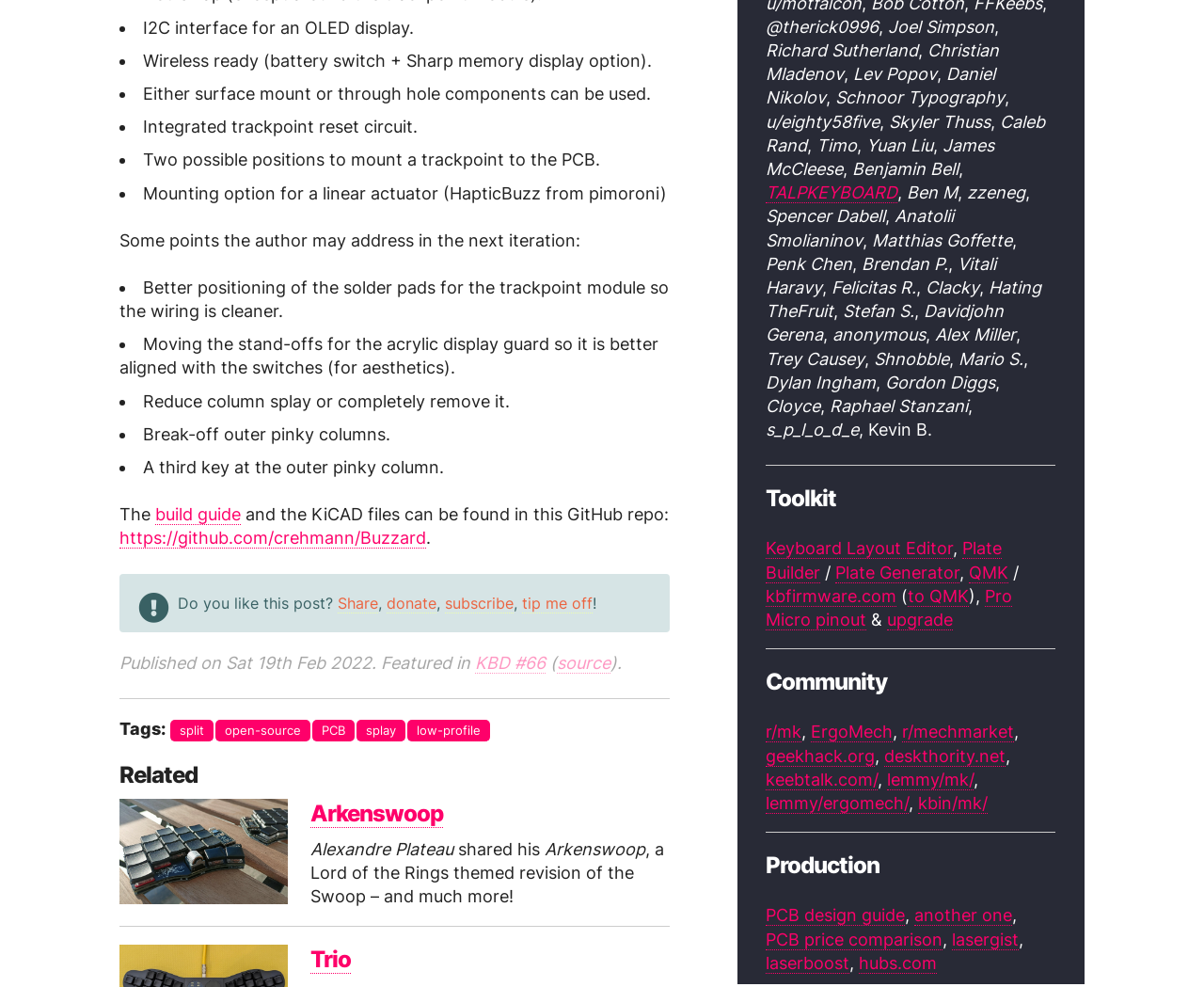Refer to the element description Arkenswoop and identify the corresponding bounding box in the screenshot. Format the coordinates as (top-left x, top-left y, bottom-right x, bottom-right y) with values in the range of 0 to 1.

[0.258, 0.81, 0.368, 0.839]